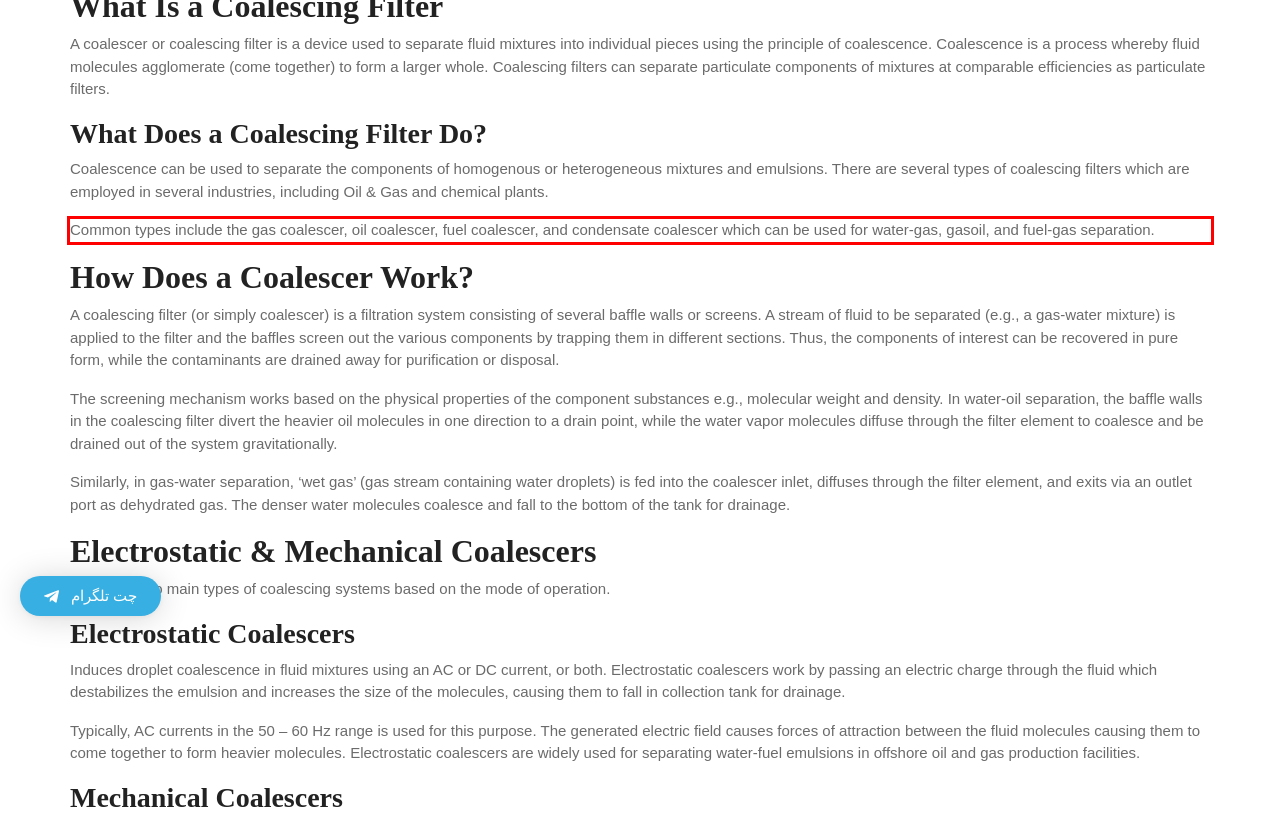With the given screenshot of a webpage, locate the red rectangle bounding box and extract the text content using OCR.

Common types include the gas coalescer, oil coalescer, fuel coalescer, and condensate coalescer which can be used for water-gas, gasoil, and fuel-gas separation.